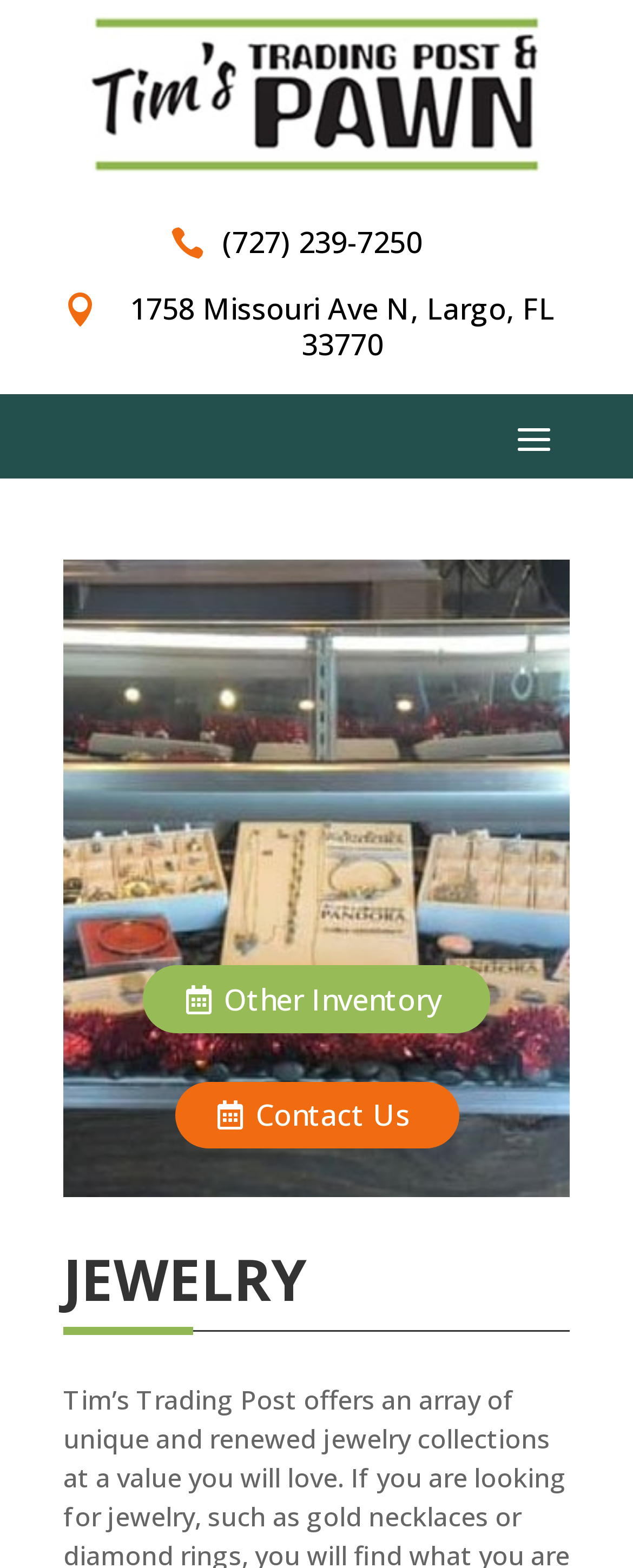Answer the question below with a single word or a brief phrase: 
How many links are there in the main content area?

3